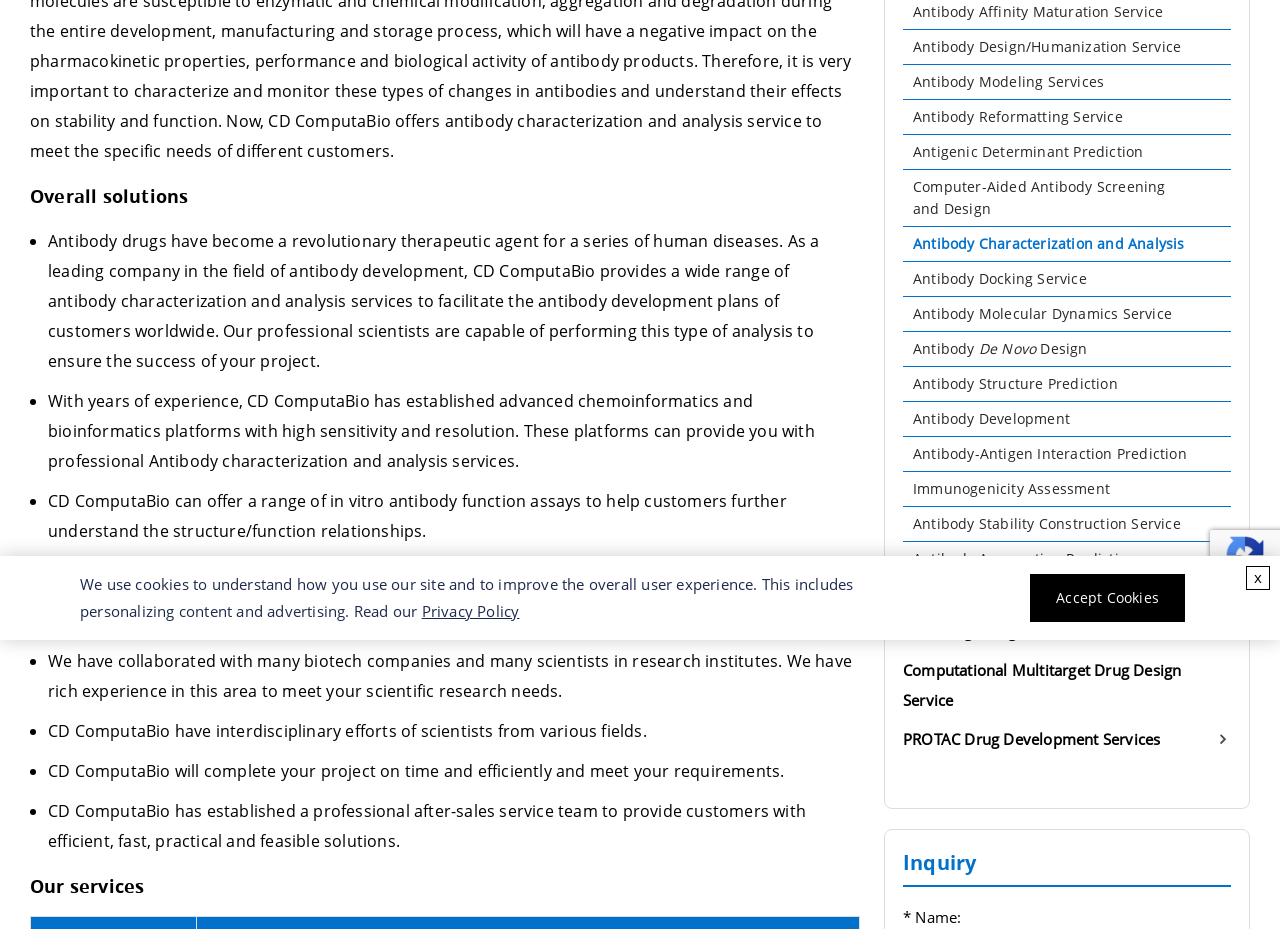Given the element description "x" in the screenshot, predict the bounding box coordinates of that UI element.

[0.973, 0.609, 0.992, 0.635]